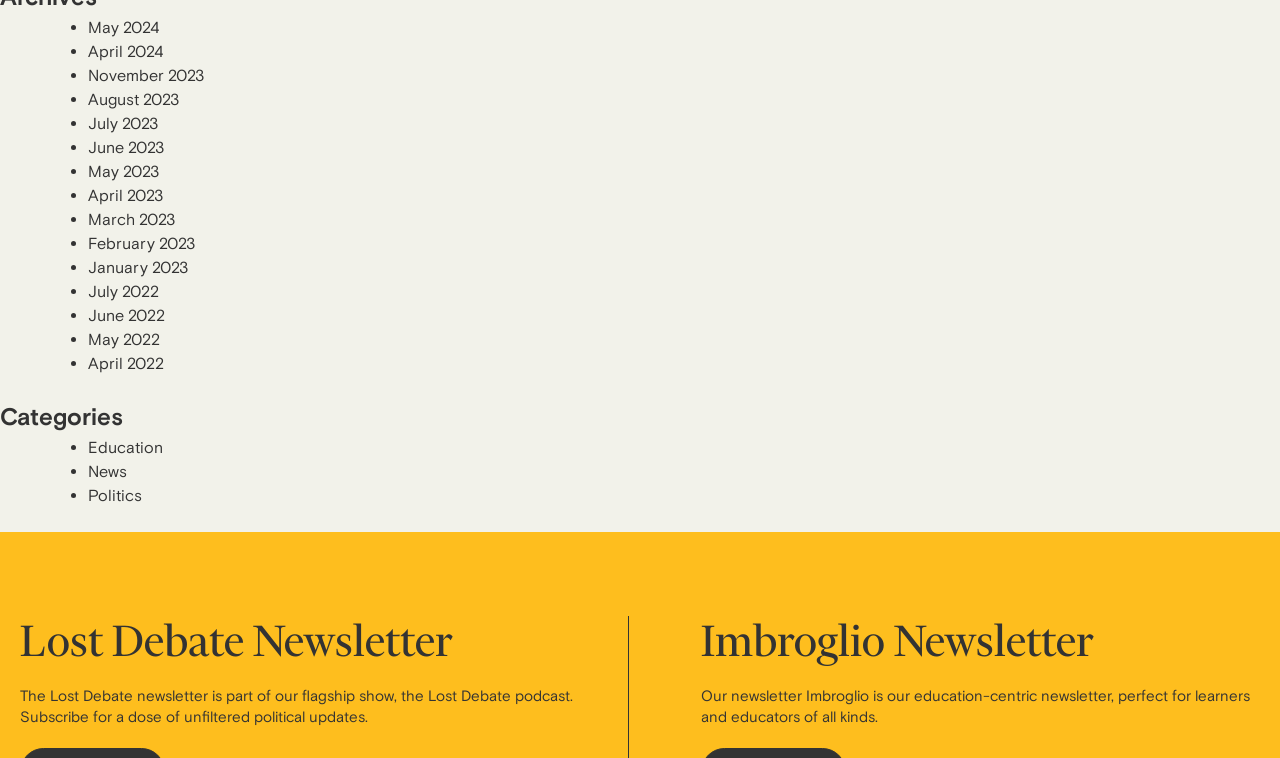Predict the bounding box coordinates of the area that should be clicked to accomplish the following instruction: "Click on Education". The bounding box coordinates should consist of four float numbers between 0 and 1, i.e., [left, top, right, bottom].

[0.069, 0.578, 0.127, 0.604]